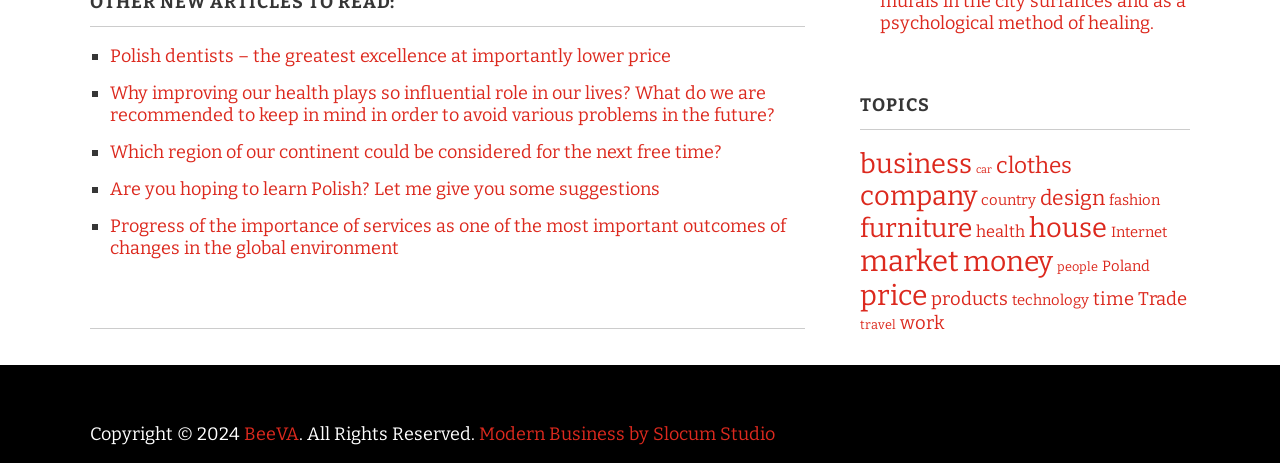Identify the bounding box coordinates of the element to click to follow this instruction: 'View topics about business'. Ensure the coordinates are four float values between 0 and 1, provided as [left, top, right, bottom].

[0.672, 0.32, 0.759, 0.389]